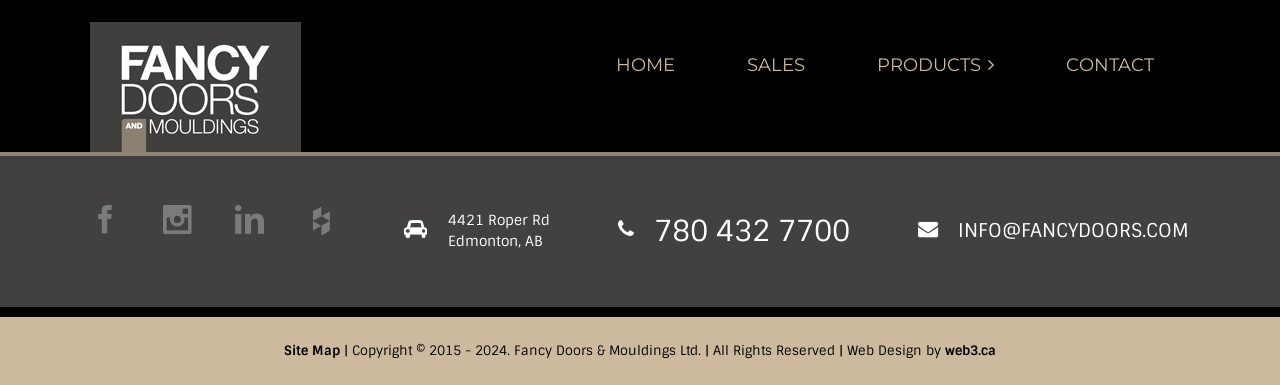Please identify the bounding box coordinates of the element I should click to complete this instruction: 'Go to 'Previous GRE Official Guide | Is It Worth Buying?''. The coordinates should be given as four float numbers between 0 and 1, like this: [left, top, right, bottom].

None